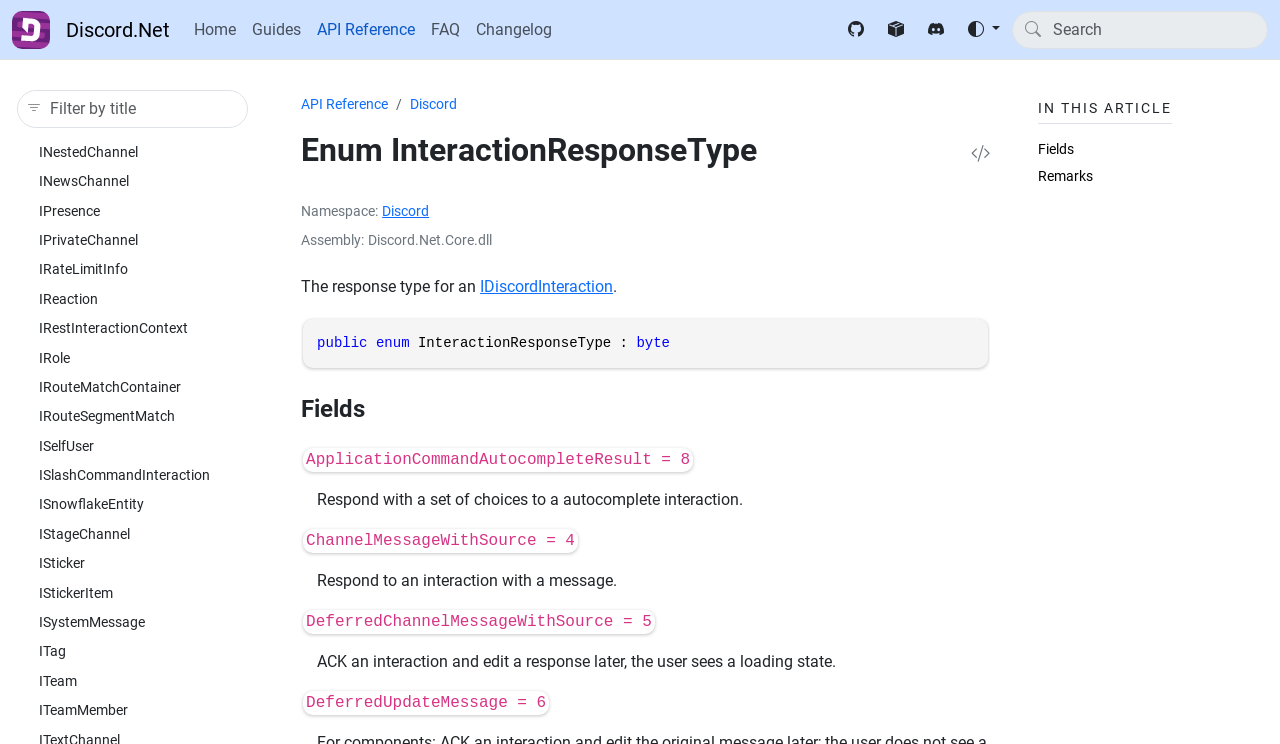What is the namespace of the Enum InteractionResponseType?
Look at the image and answer the question with a single word or phrase.

Discord